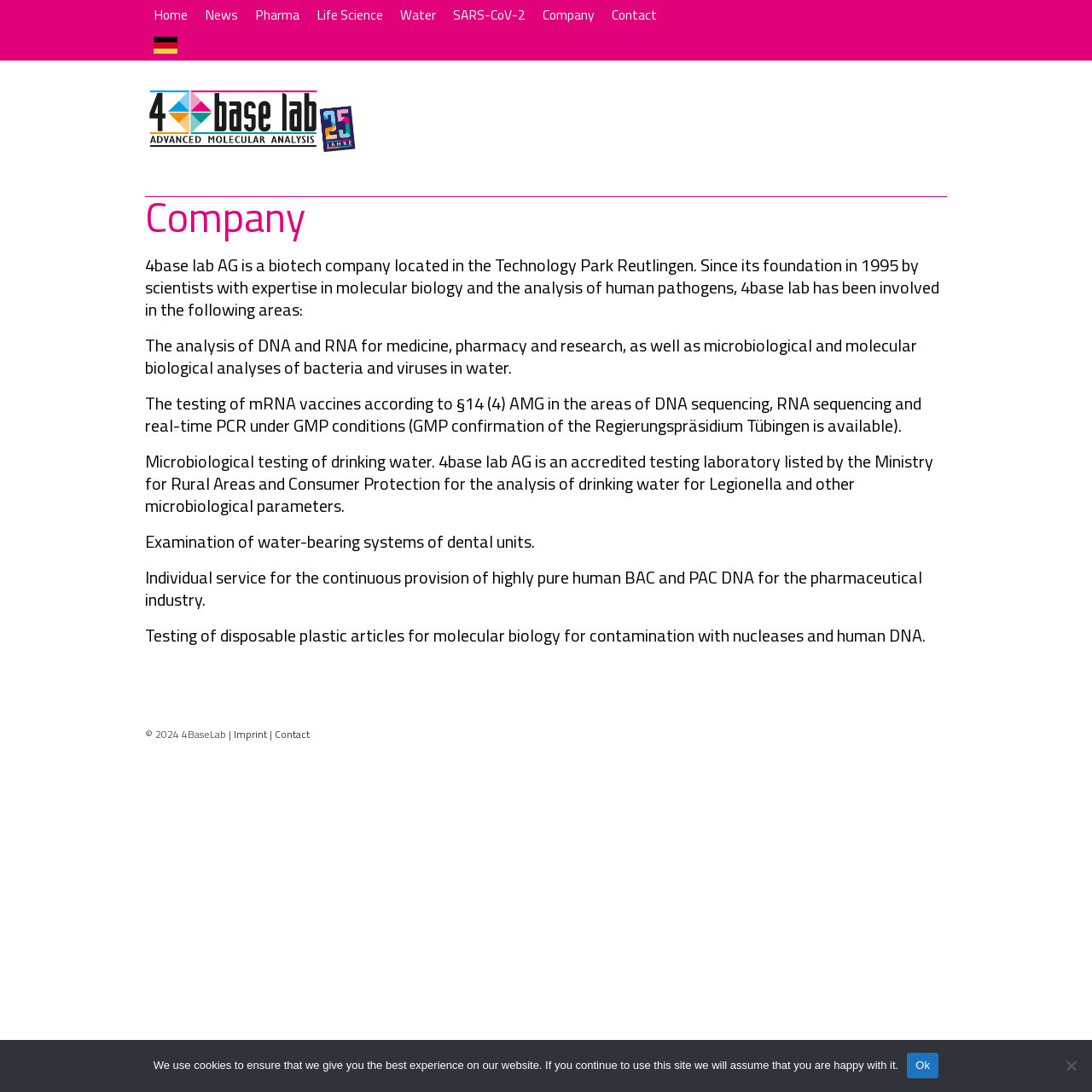What is the copyright year?
Analyze the image and provide a thorough answer to the question.

The copyright year can be found in the StaticText element with the text '© 2024 4BaseLab |'.